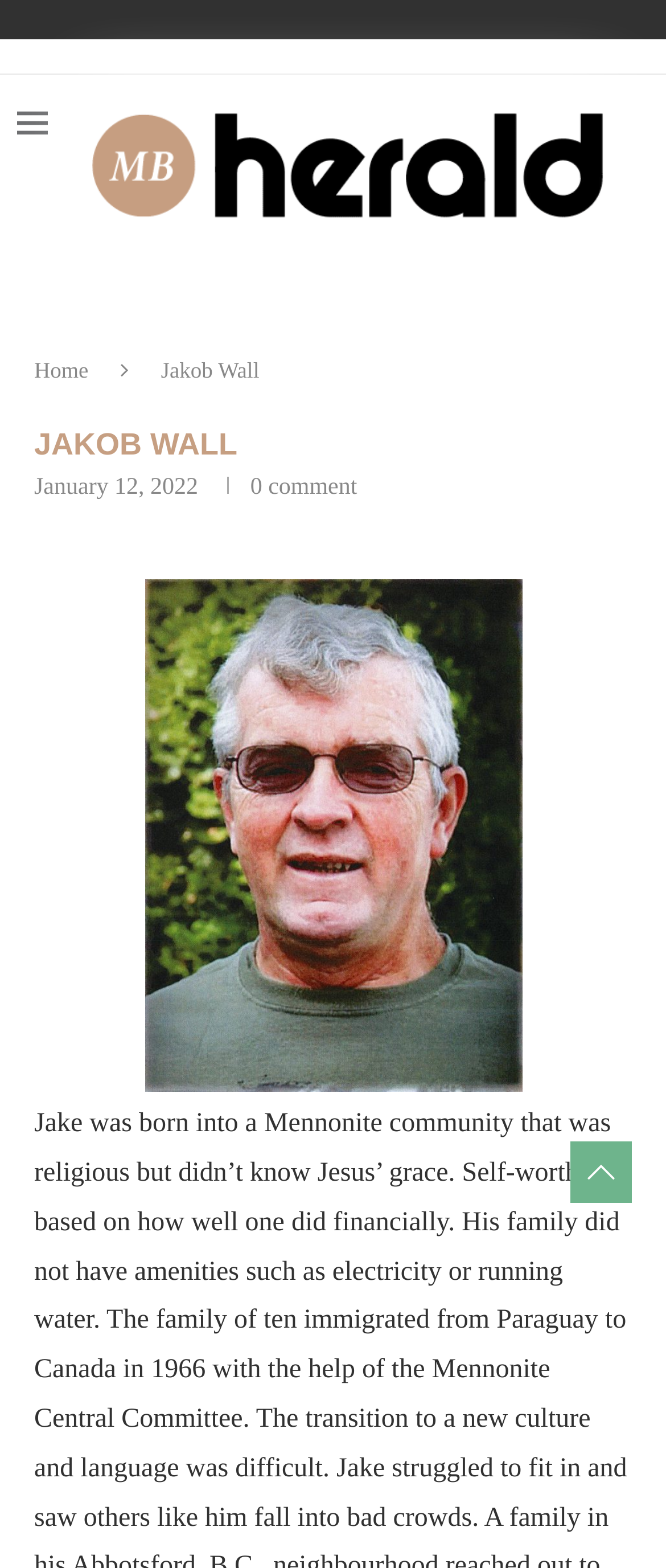Generate a comprehensive description of the contents of the webpage.

The webpage is about Jakob Wall, with a focus on his story and background. At the top-left corner, there is a small image, and next to it, a link to the "Mennonite Brethren Herald" with an accompanying image. The title "JAKOB WALL" is prominently displayed in a heading, situated above a timestamp indicating the date "January 12, 2022". 

Below the title, there is a link to "Home" on the left, and the text "Jakob Wall" on the right. Further down, there is a mention of "0 comment" on the page. The meta description provides a brief glimpse into Jakob's background, stating that he was born into a Mennonite community that emphasized financial success over spiritual grace, and his family lacked certain amenities.